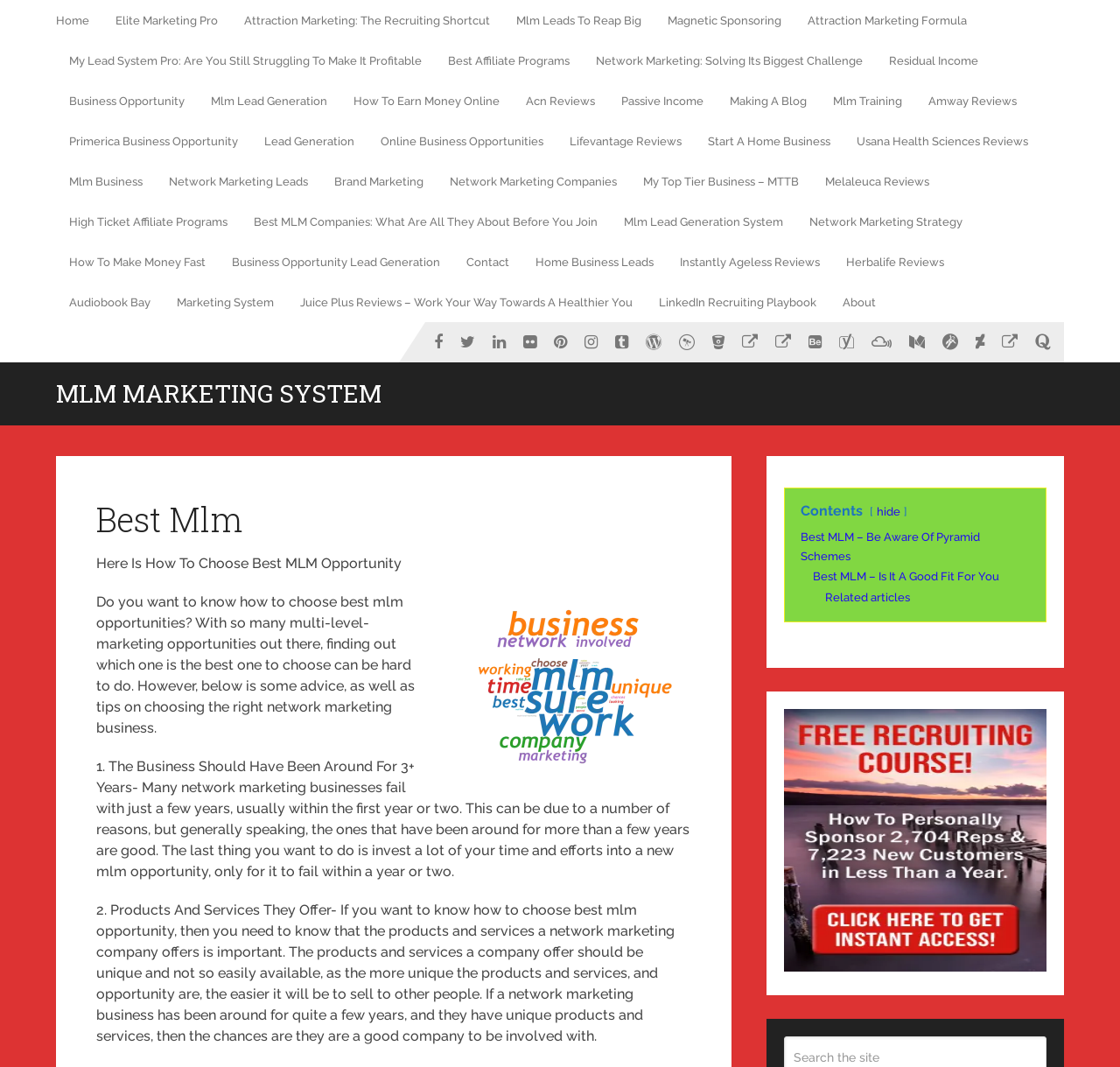Find the bounding box coordinates for the UI element whose description is: "Brand Marketing". The coordinates should be four float numbers between 0 and 1, in the format [left, top, right, bottom].

[0.287, 0.151, 0.39, 0.189]